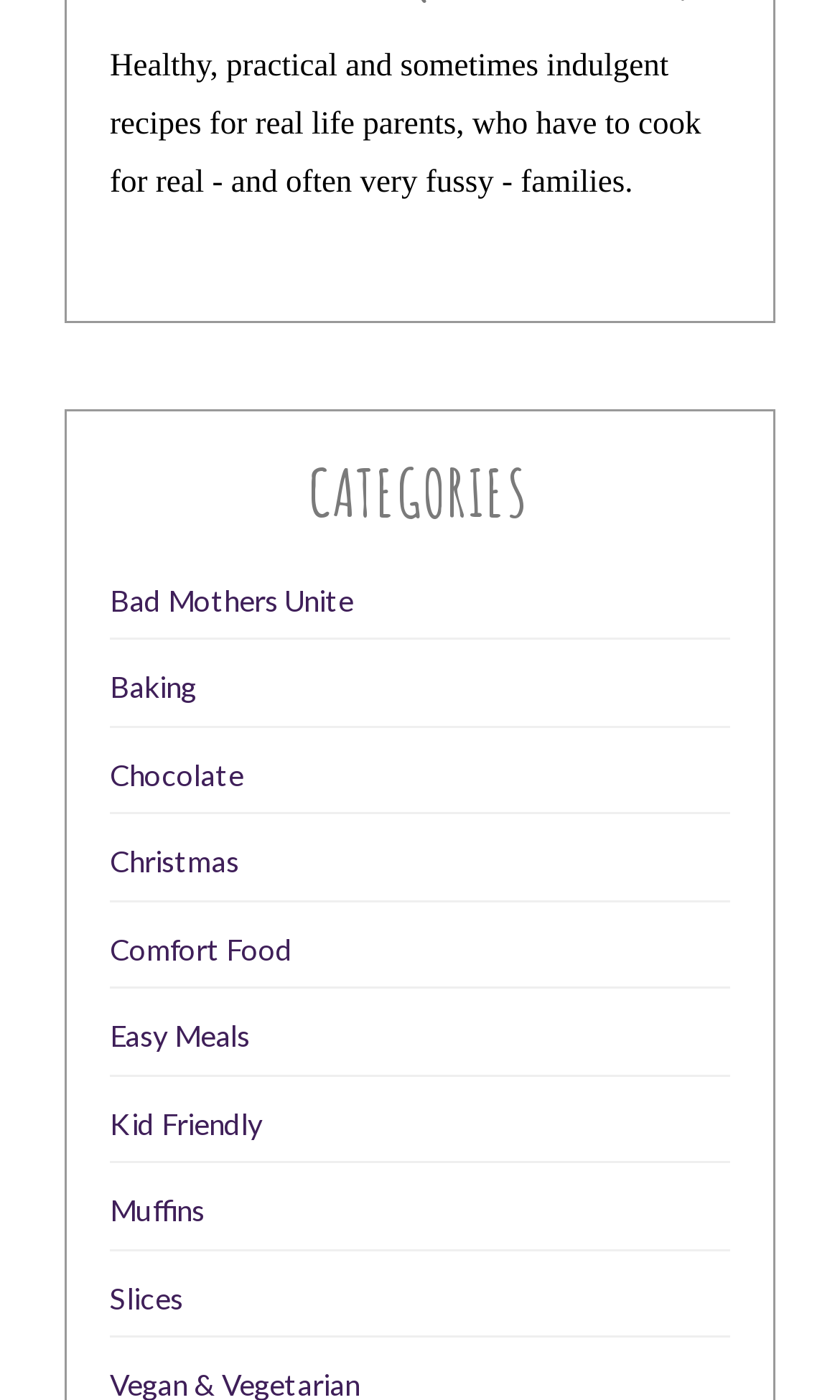Please identify the bounding box coordinates of the element on the webpage that should be clicked to follow this instruction: "click on the 'Bad Mothers Unite' category". The bounding box coordinates should be given as four float numbers between 0 and 1, formatted as [left, top, right, bottom].

[0.131, 0.417, 0.421, 0.441]